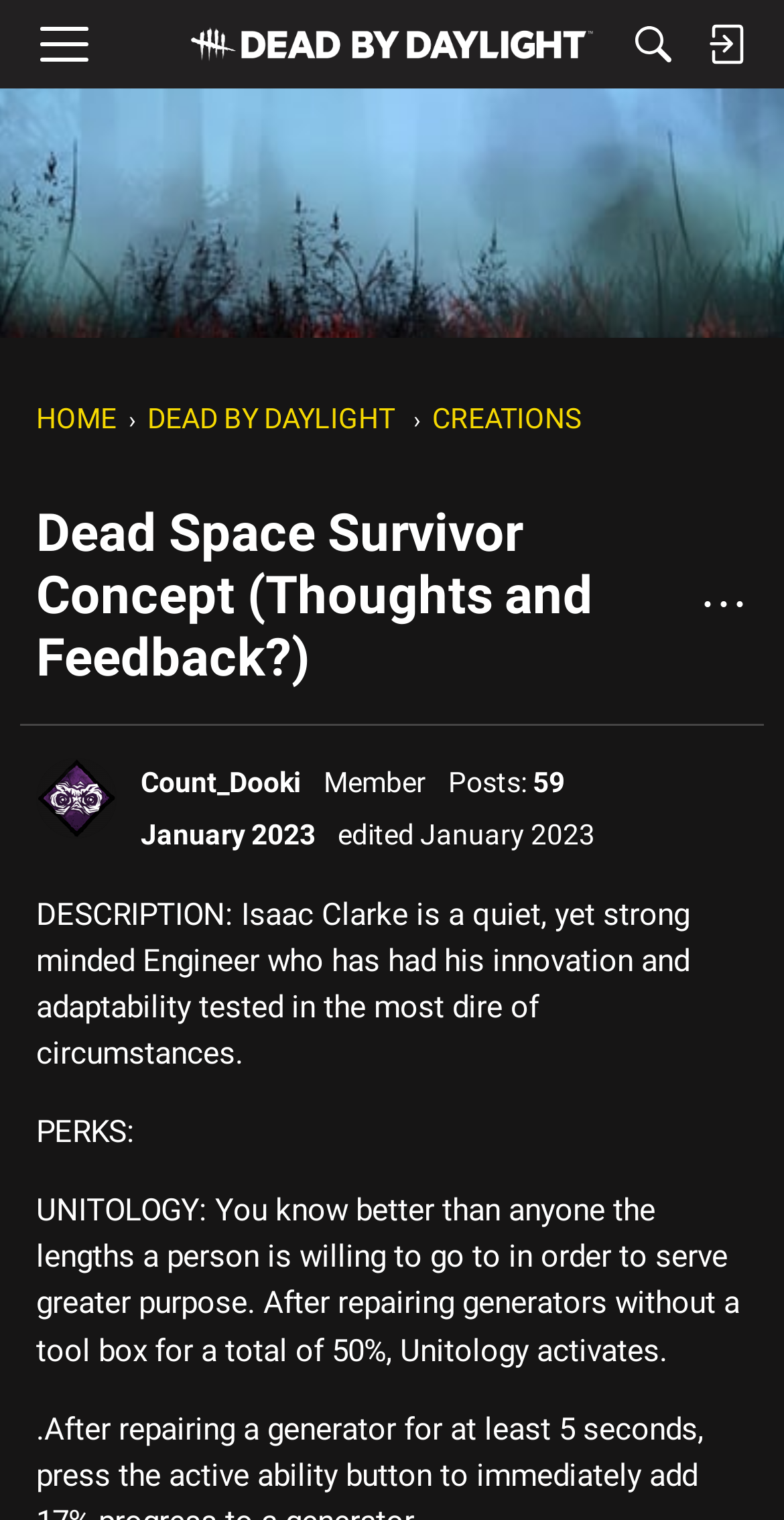What is the name of the concept being discussed?
Provide a detailed answer to the question, using the image to inform your response.

I found the name of the concept by looking at the heading element with the text 'Dead Space Survivor Concept (Thoughts and Feedback?)'. This suggests that the concept being discussed is the Dead Space Survivor Concept.